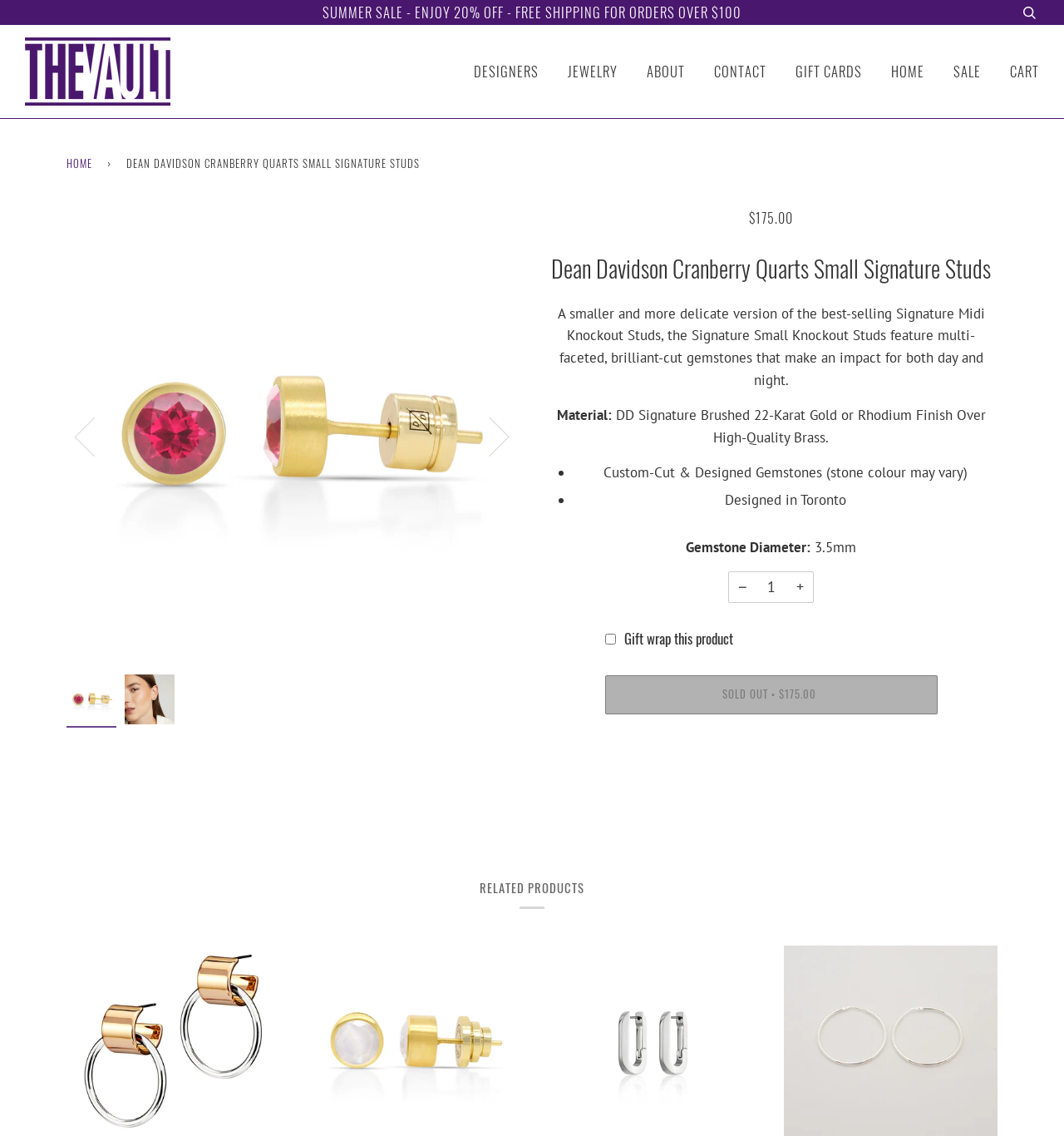What is the diameter of the gemstone?
Examine the webpage screenshot and provide an in-depth answer to the question.

The diameter of the gemstone can be found in the product description section, where it is stated as '3.5mm'.